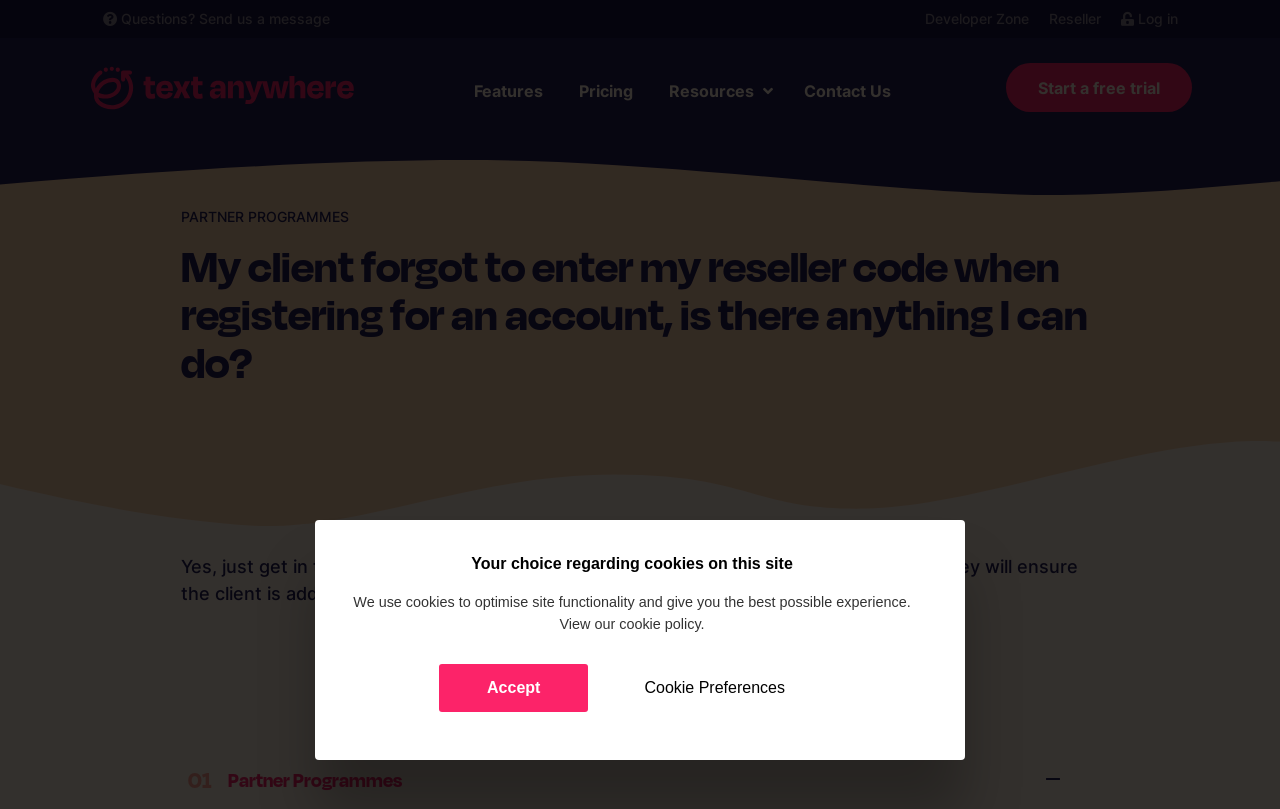Elaborate on the information and visuals displayed on the webpage.

This webpage appears to be a FAQ page or a knowledge base article. At the top, there is a dialog box with a heading "Your choice regarding cookies on this site" that takes up about a quarter of the screen. Below this dialog box, there is a logo of TextAnywhere on the top left, followed by a navigation menu with links to "Features", "Pricing", "Resources", and "Contact Us". 

On the top right, there are links to "Developer Zone", "Reseller", and "Log in". Below the navigation menu, there is a prominent call-to-action button "Start a free trial" on the right side. 

The main content of the page is a question-answer section. The question "My client forgot to enter my reseller code when registering for an account, is there anything I can do?" is displayed in a large font, followed by a brief answer "Yes, just get in touch with a member of the TextAnywhere team on 08451 221 302 and they will ensure the client is added to your partner portal and that all revenue is added appropriately." 

Below this section, there is a heading "More FAQs" and a link to "Partner Programmes" with a small icon next to it. At the very bottom of the page, there is a small text "01" and another link to "Partner Programmes".